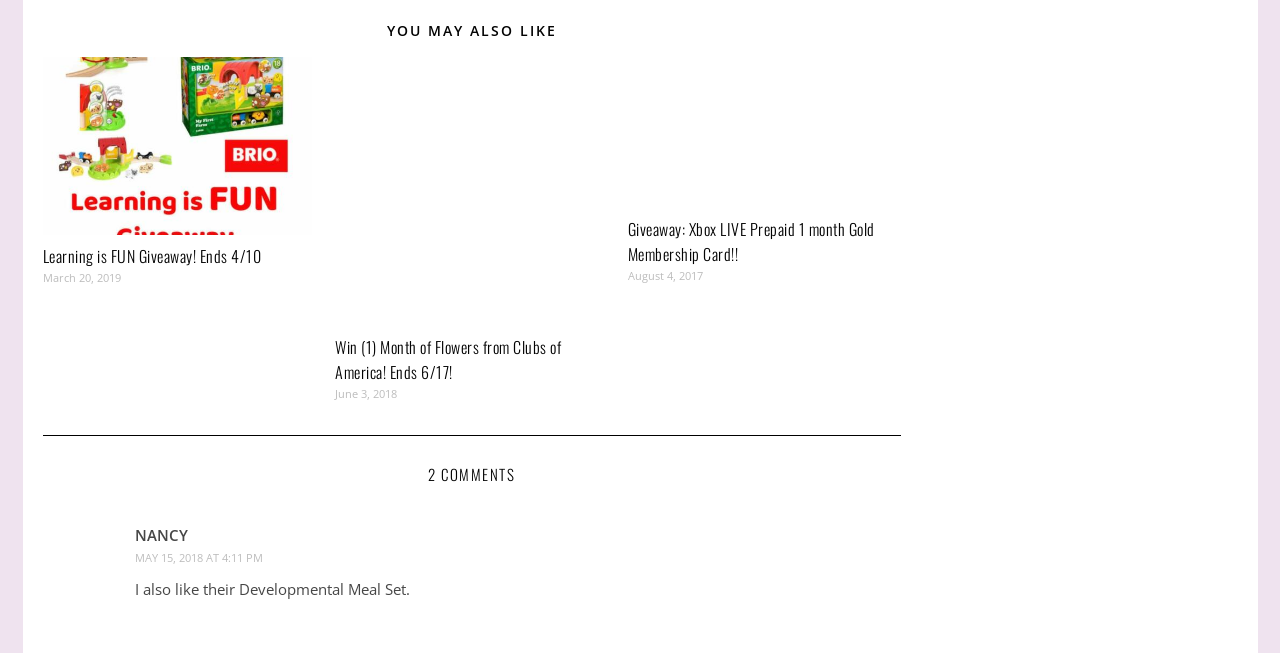Identify the bounding box coordinates of the clickable region necessary to fulfill the following instruction: "View comments". The bounding box coordinates should be four float numbers between 0 and 1, i.e., [left, top, right, bottom].

[0.033, 0.708, 0.704, 0.743]